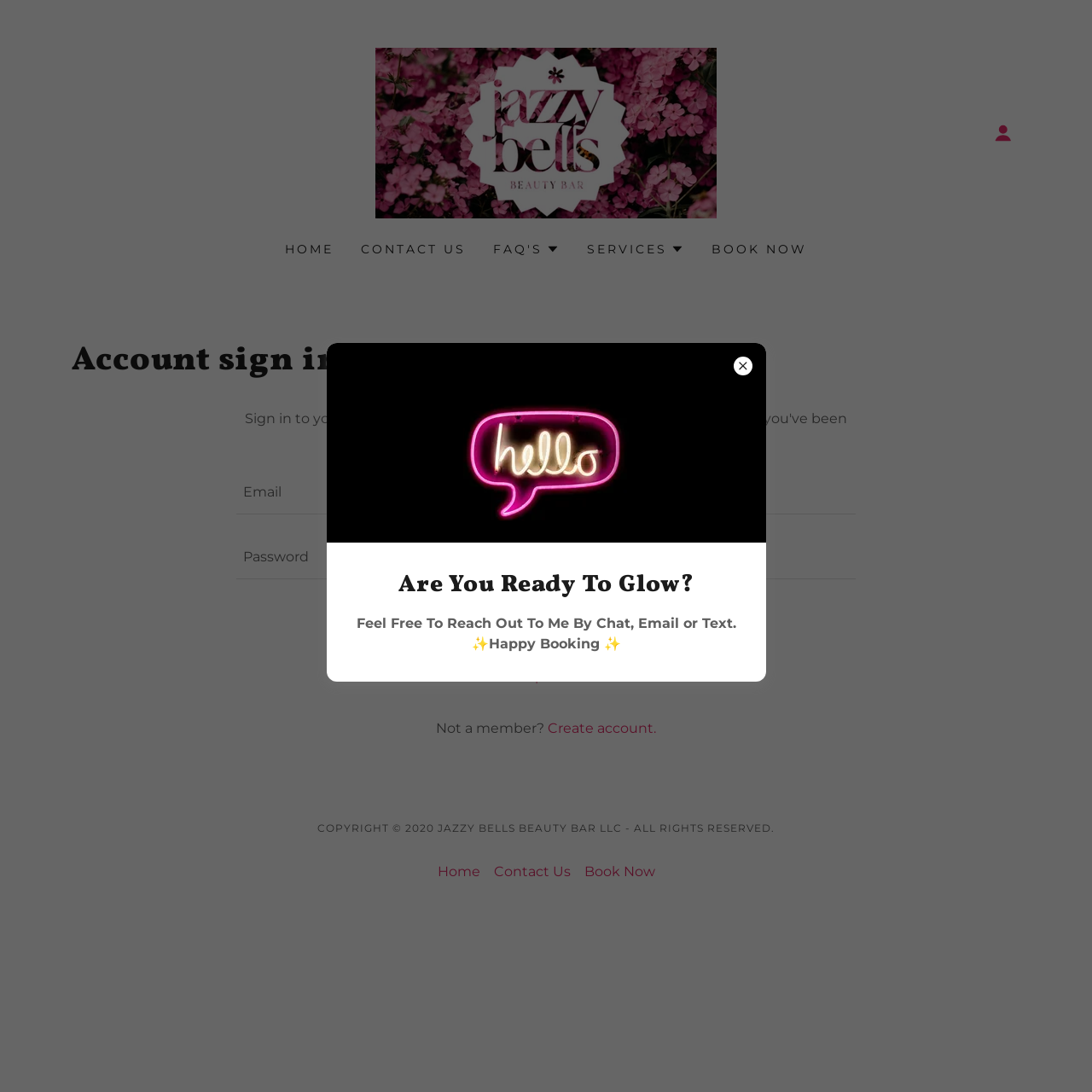Determine the bounding box of the UI element mentioned here: "Book Now". The coordinates must be in the format [left, top, right, bottom] with values ranging from 0 to 1.

[0.647, 0.214, 0.744, 0.242]